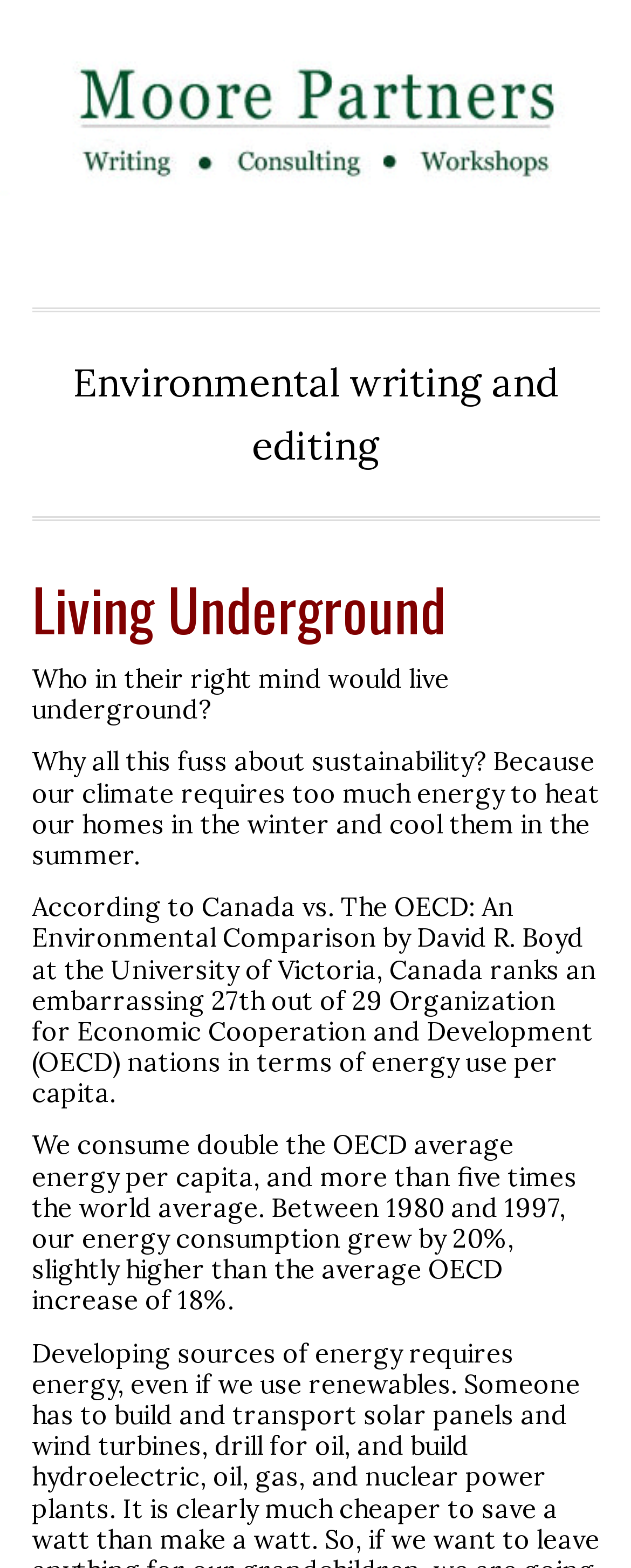What is the main topic of the webpage?
Provide a detailed and well-explained answer to the question.

The main topic is indicated by the static text 'Environmental writing and editing' which is prominently displayed on the webpage, suggesting that the webpage is focused on environmental issues and writing/editing related to those issues.